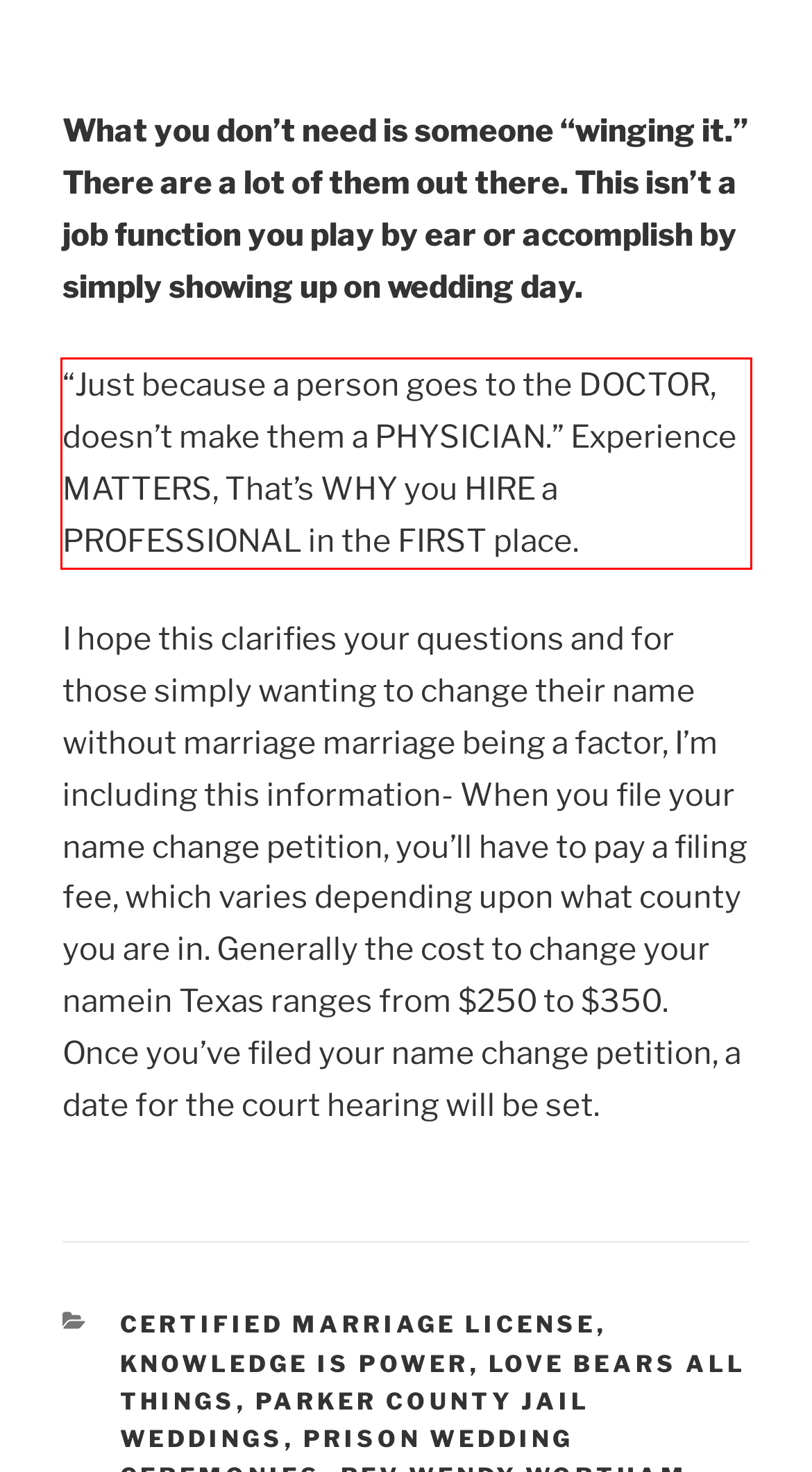Please perform OCR on the text within the red rectangle in the webpage screenshot and return the text content.

“Just because a person goes to the DOCTOR, doesn’t make them a PHYSICIAN.” Experience MATTERS, That’s WHY you HIRE a PROFESSIONAL in the FIRST place.